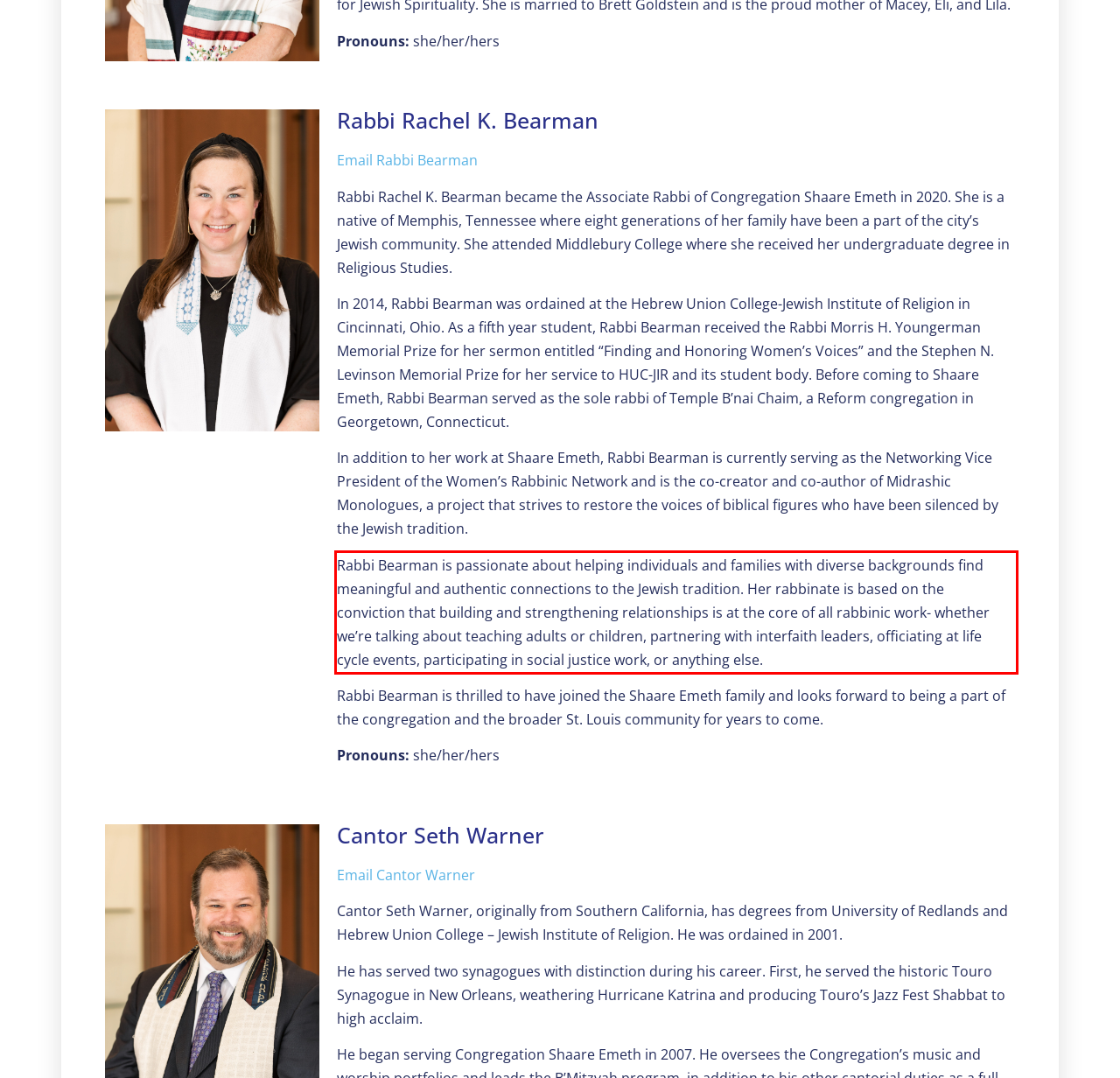Please look at the webpage screenshot and extract the text enclosed by the red bounding box.

Rabbi Bearman is passionate about helping individuals and families with diverse backgrounds find meaningful and authentic connections to the Jewish tradition. Her rabbinate is based on the conviction that building and strengthening relationships is at the core of all rabbinic work- whether we’re talking about teaching adults or children, partnering with interfaith leaders, officiating at life cycle events, participating in social justice work, or anything else.